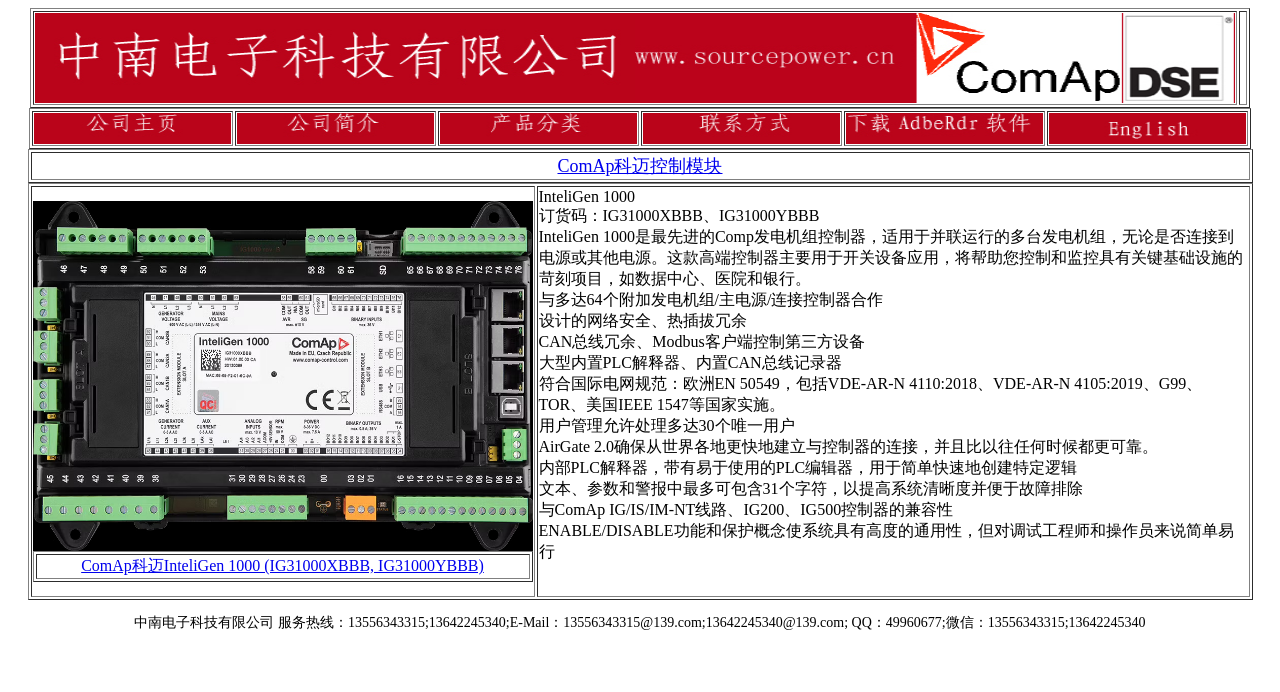Given the element description "parent_node: ComAp科迈InteliGen 1000 (IG31000XBBB, IG31000YBBB)" in the screenshot, predict the bounding box coordinates of that UI element.

[0.025, 0.776, 0.416, 0.801]